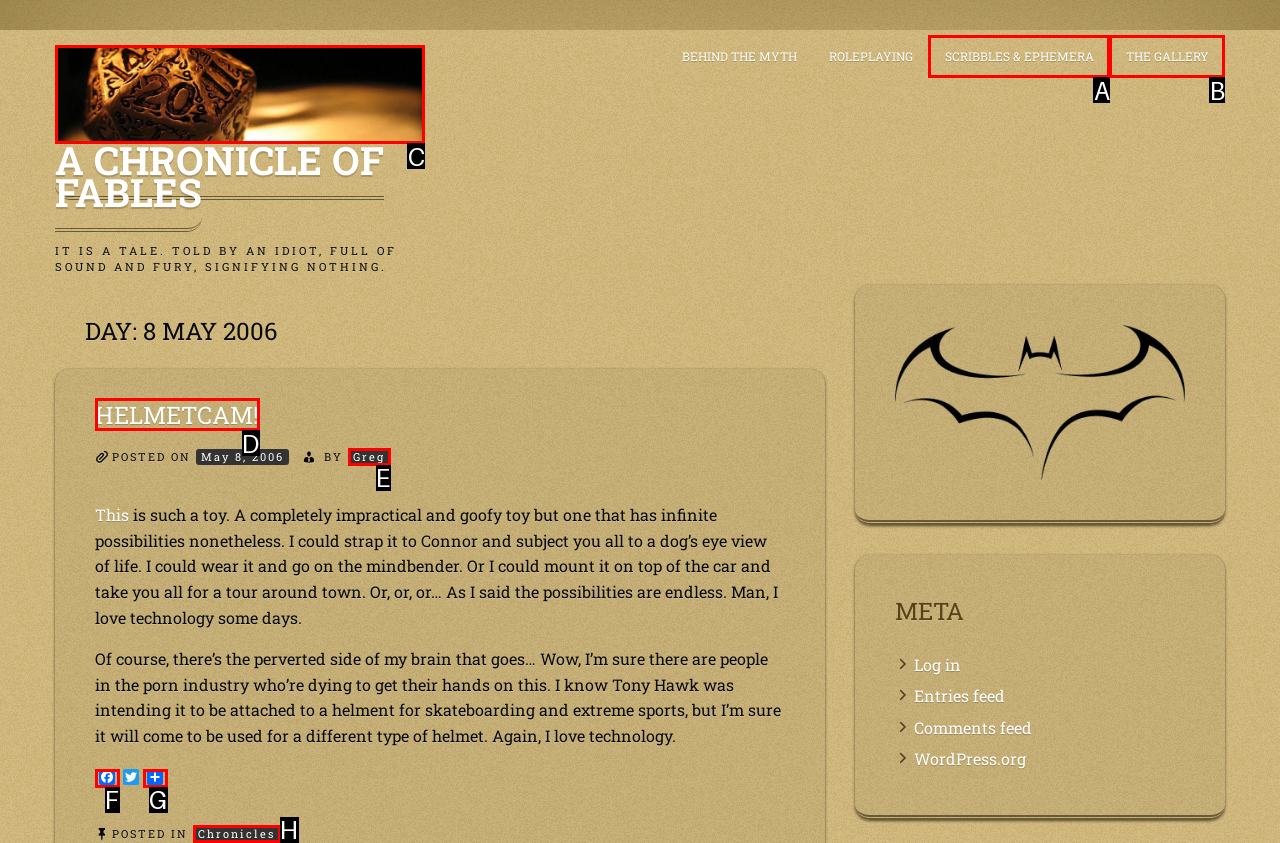Determine which option matches the element description: The Gallery
Reply with the letter of the appropriate option from the options provided.

B